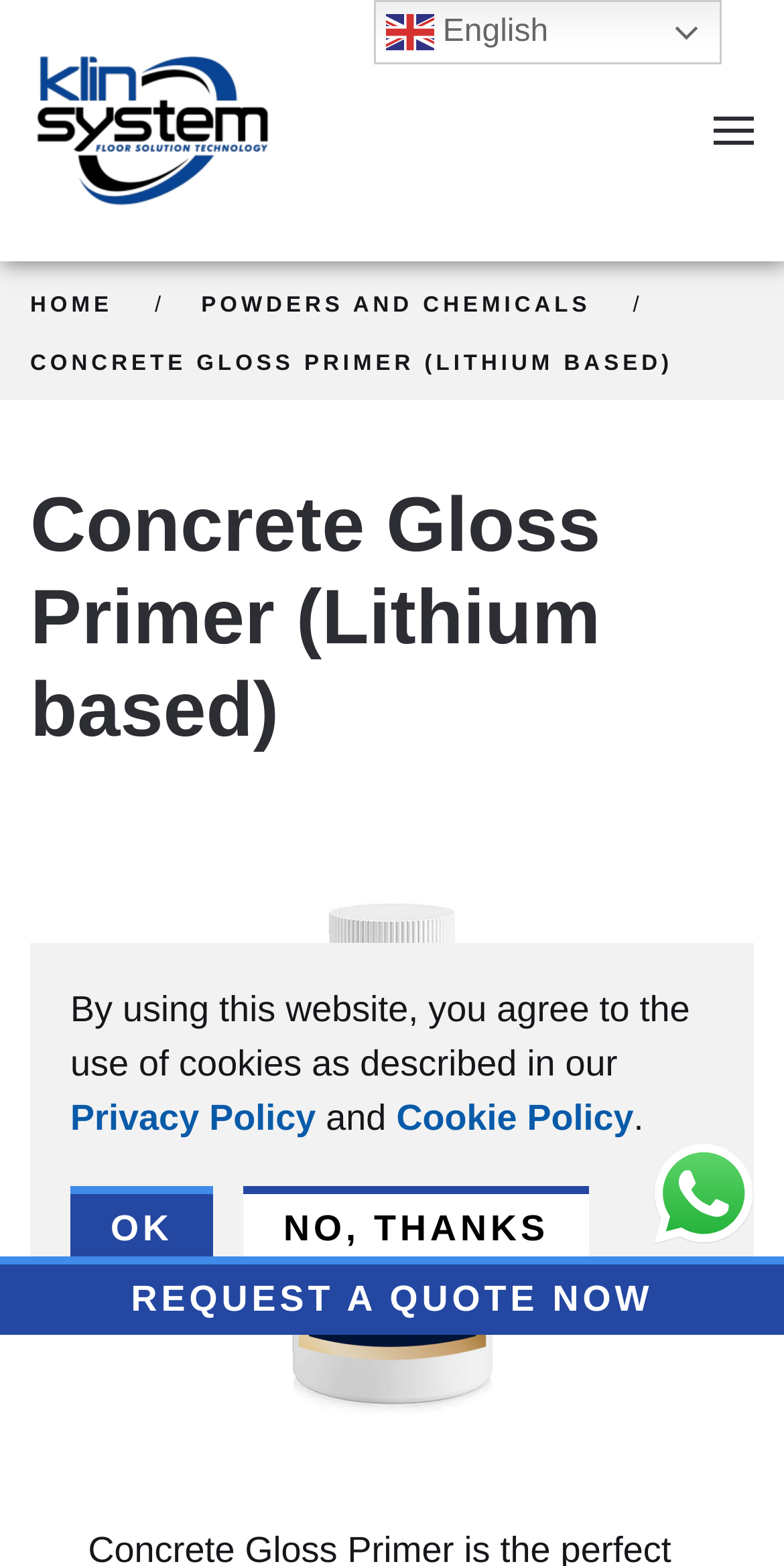Identify the bounding box coordinates of the clickable region necessary to fulfill the following instruction: "Click the 'REQUEST A QUOTE NOW' button". The bounding box coordinates should be four float numbers between 0 and 1, i.e., [left, top, right, bottom].

[0.0, 0.802, 1.0, 0.852]